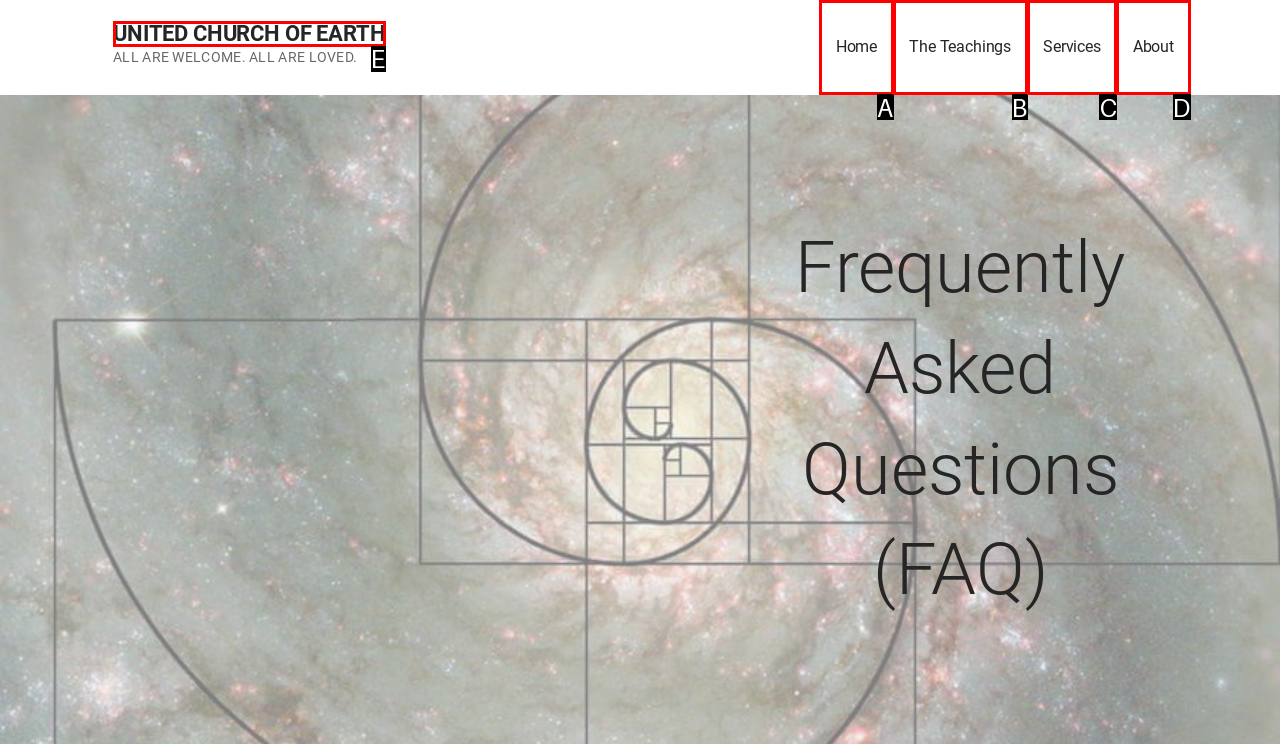Given the element description: Lambda Archives of San Diego
Pick the letter of the correct option from the list.

None